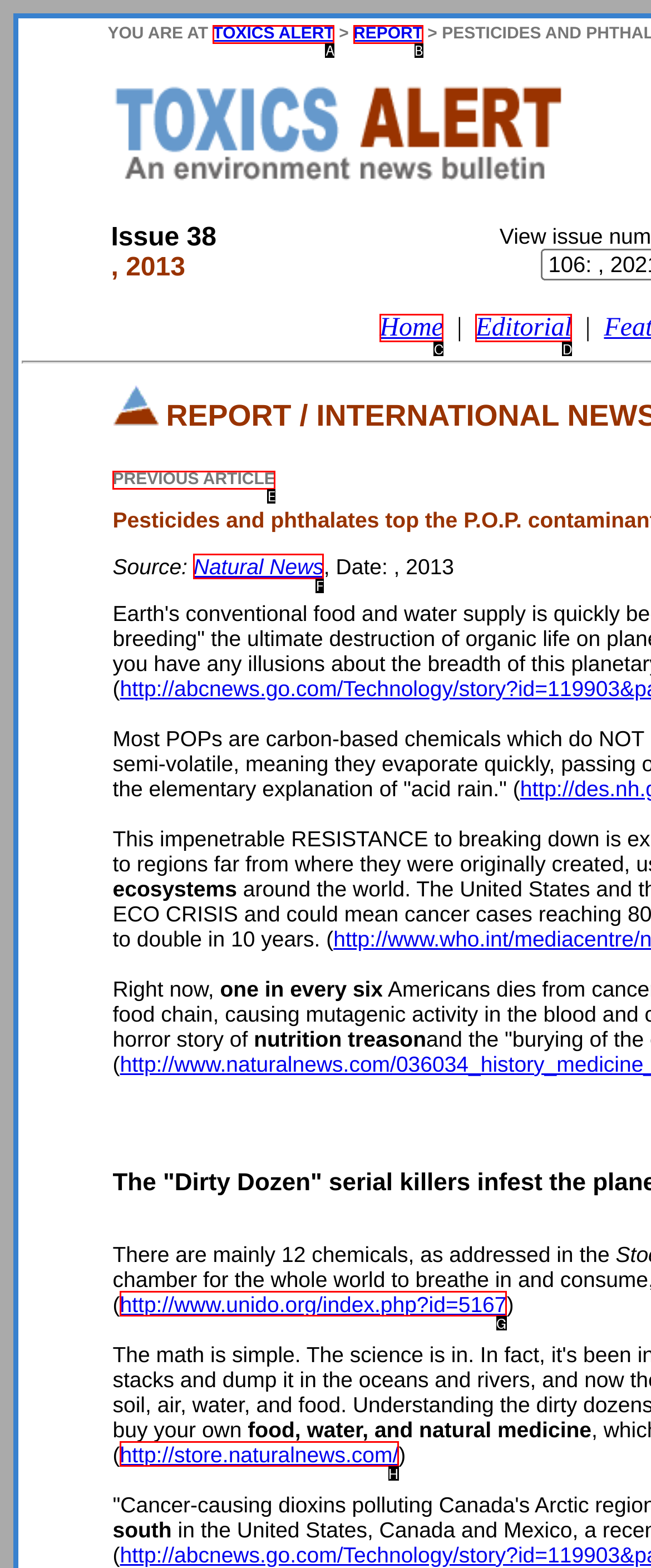Select the option that corresponds to the description: http://www.unido.org/index.php?id=5167
Respond with the letter of the matching choice from the options provided.

G